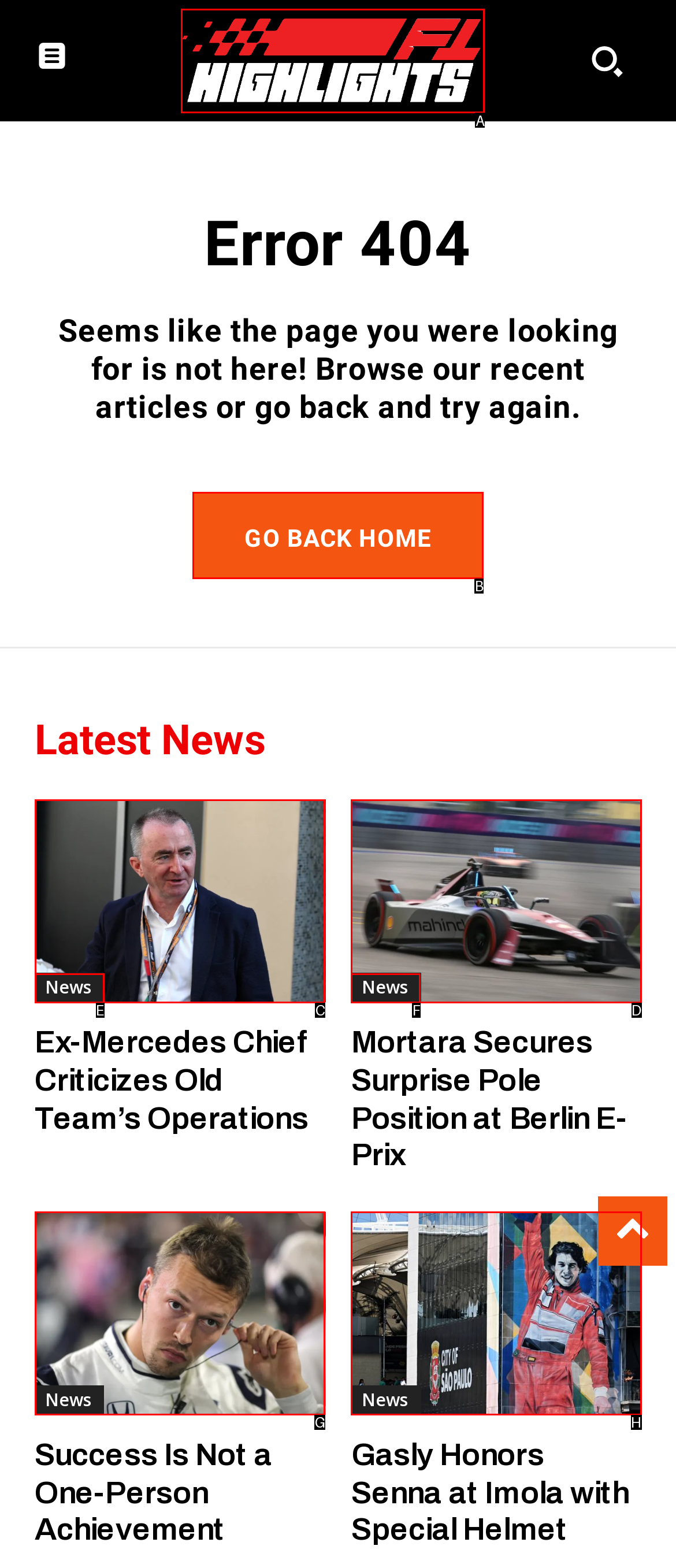Determine the letter of the UI element that you need to click to perform the task: Go back home.
Provide your answer with the appropriate option's letter.

B